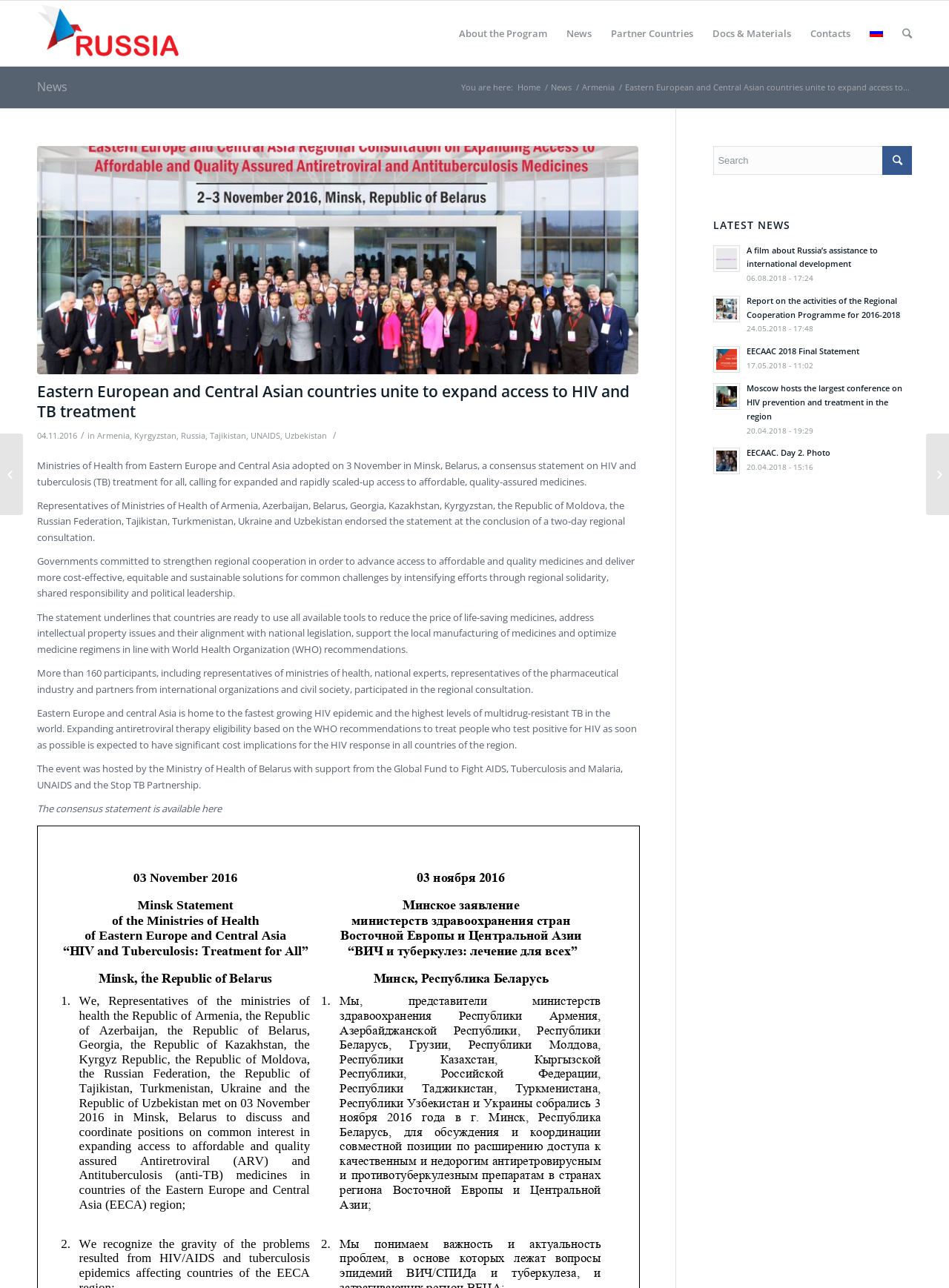Refer to the element description alt="RusAID - Regional Partnership Program" and identify the corresponding bounding box in the screenshot. Format the coordinates as (top-left x, top-left y, bottom-right x, bottom-right y) with values in the range of 0 to 1.

[0.039, 0.001, 0.189, 0.051]